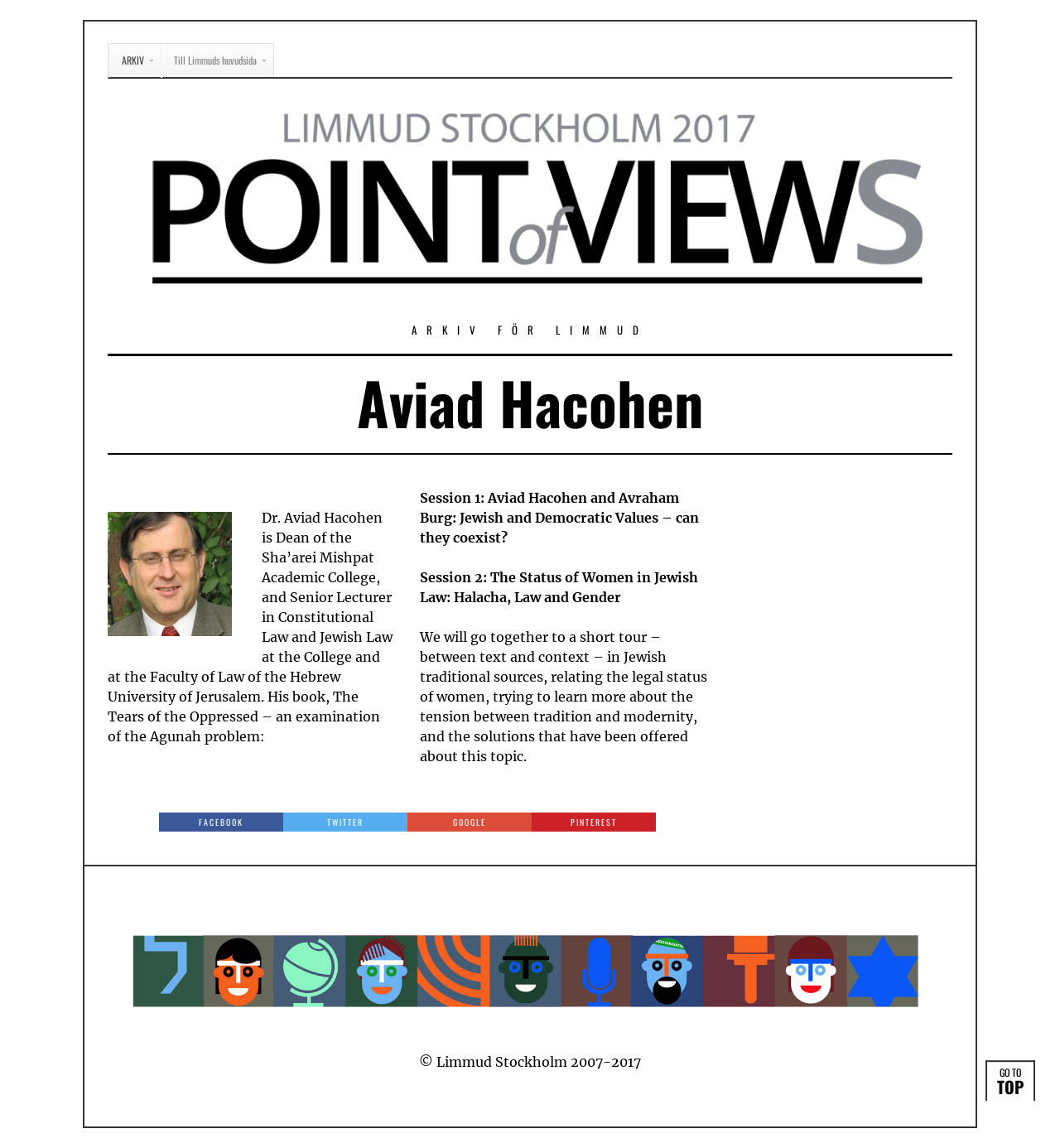Answer the question with a single word or phrase: 
What is the copyright information on this webpage?

Limmud Stockholm 2007-2017